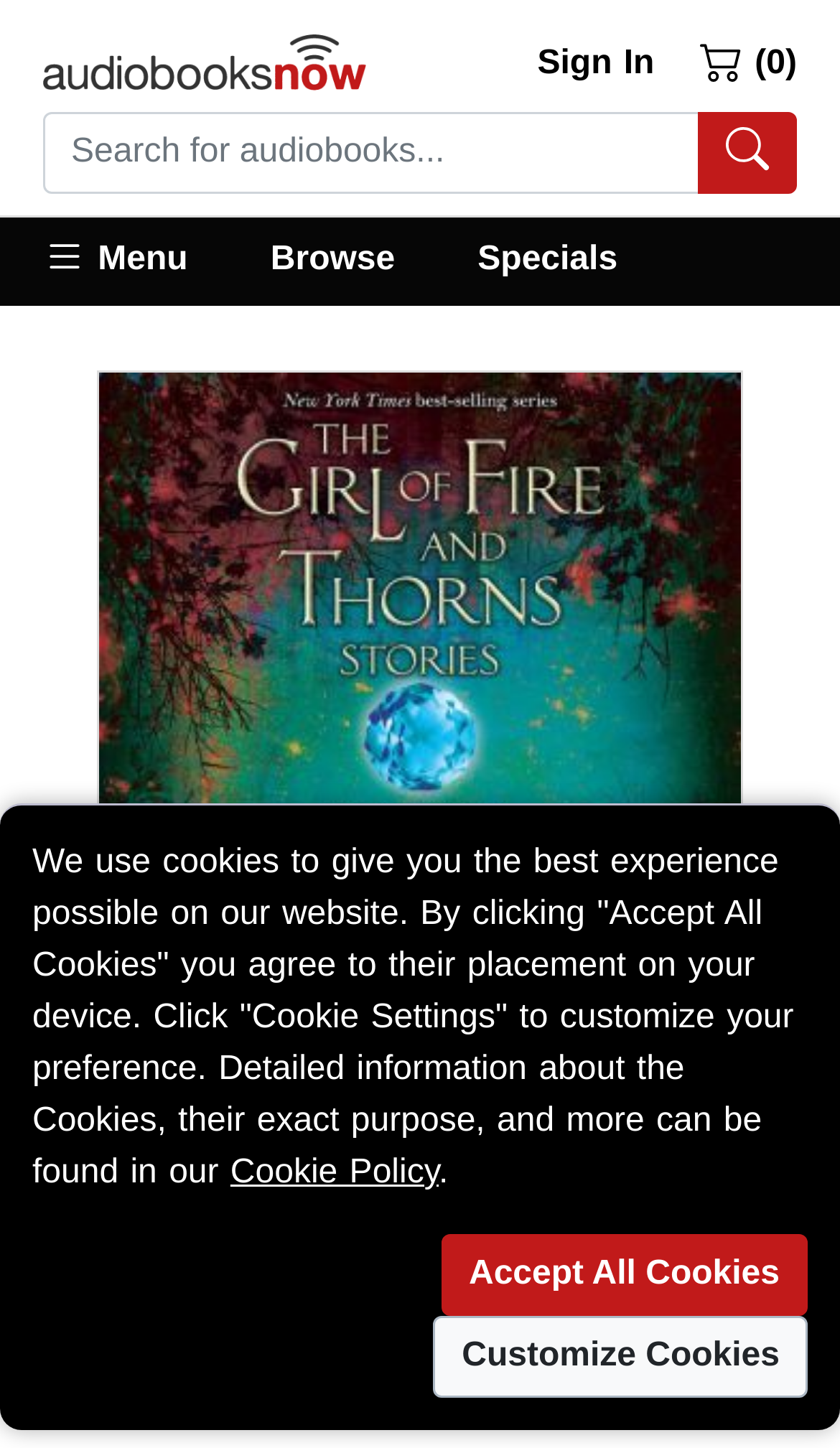Predict the bounding box for the UI component with the following description: "Accept All Cookies".

[0.525, 0.852, 0.962, 0.909]